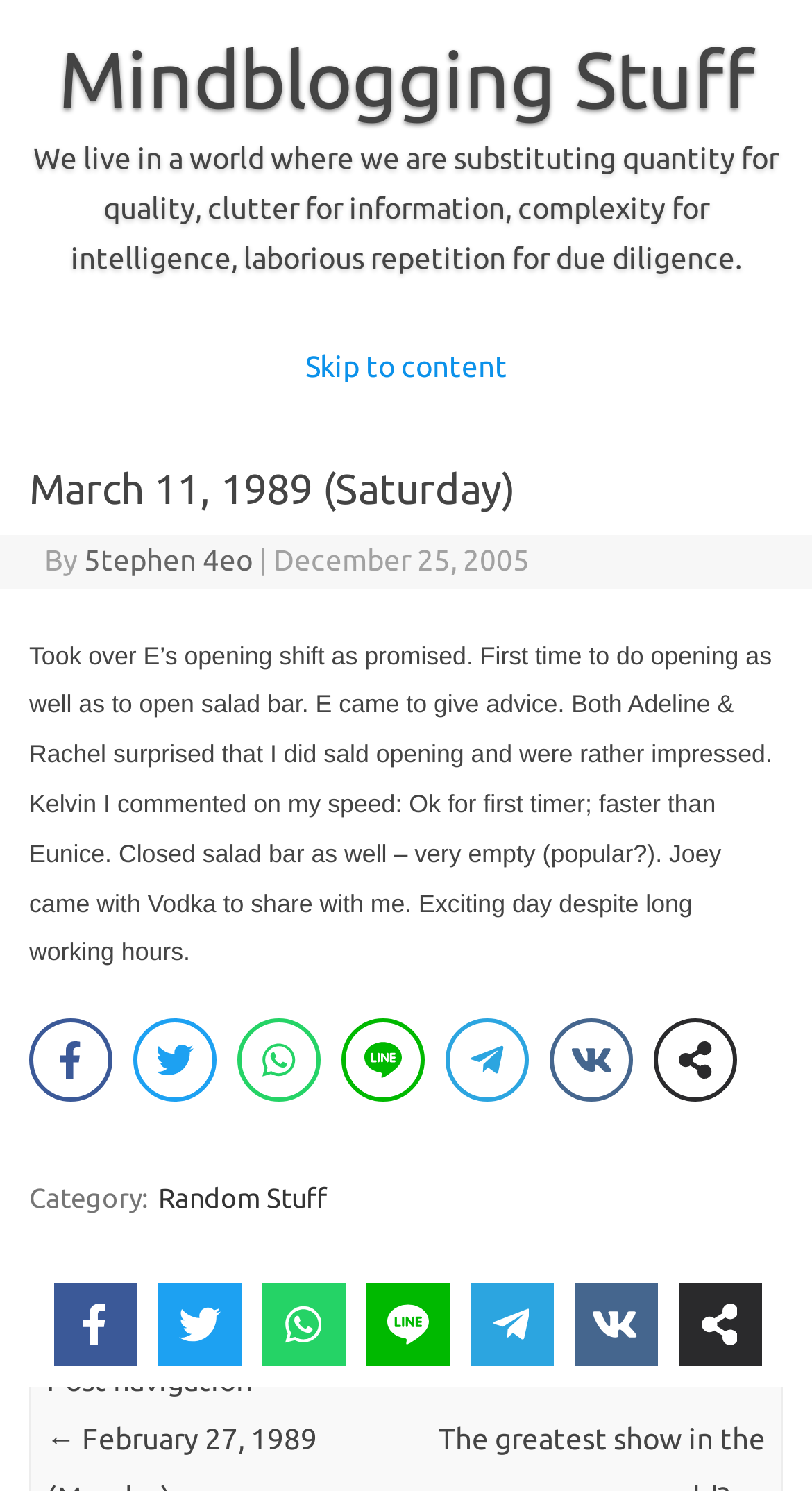Identify the bounding box coordinates for the element that needs to be clicked to fulfill this instruction: "Click on the 'Mindblogging Stuff' link". Provide the coordinates in the format of four float numbers between 0 and 1: [left, top, right, bottom].

[0.072, 0.024, 0.928, 0.082]